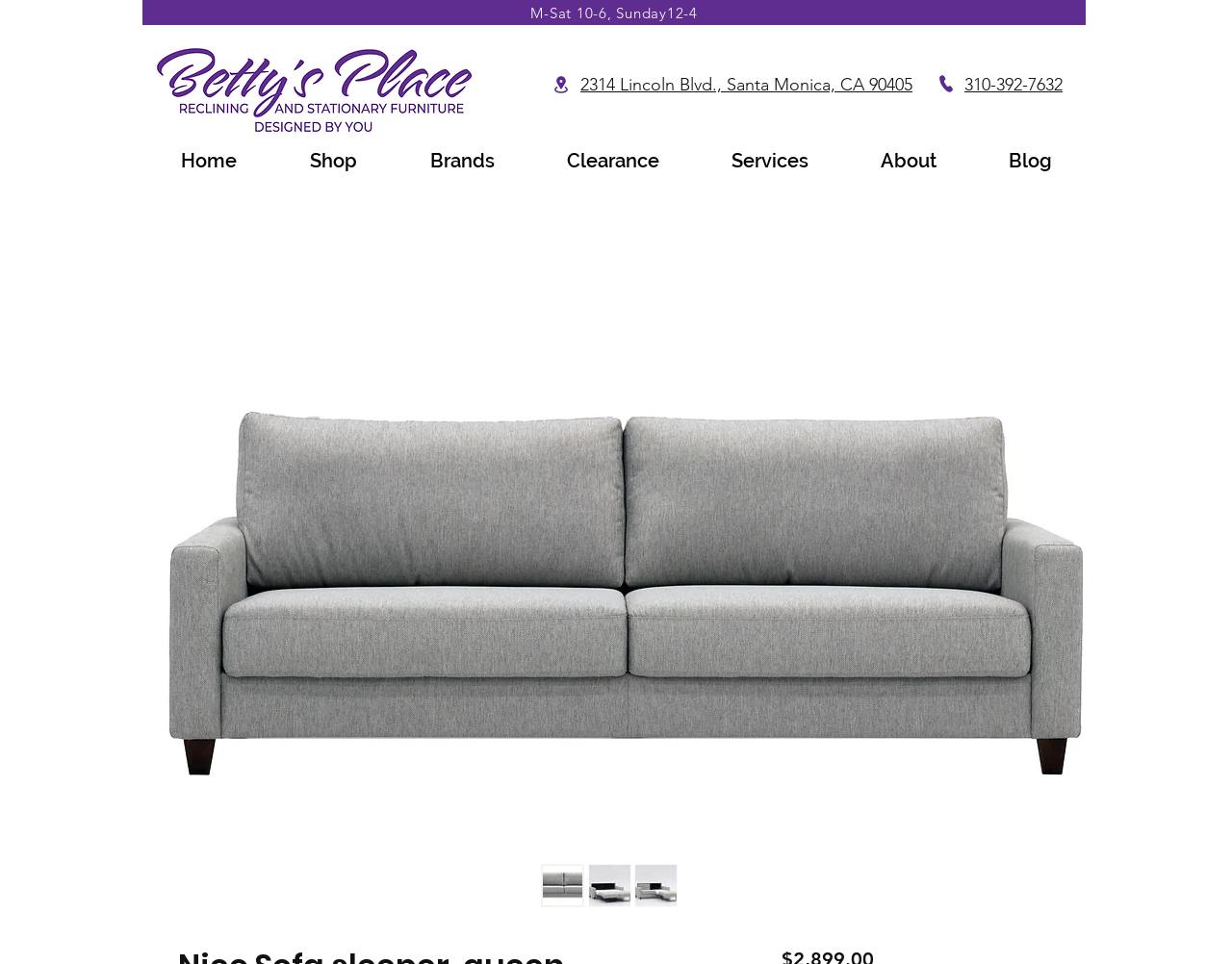Please identify the bounding box coordinates of the clickable area that will allow you to execute the instruction: "Visit the home page".

[0.117, 0.142, 0.222, 0.192]